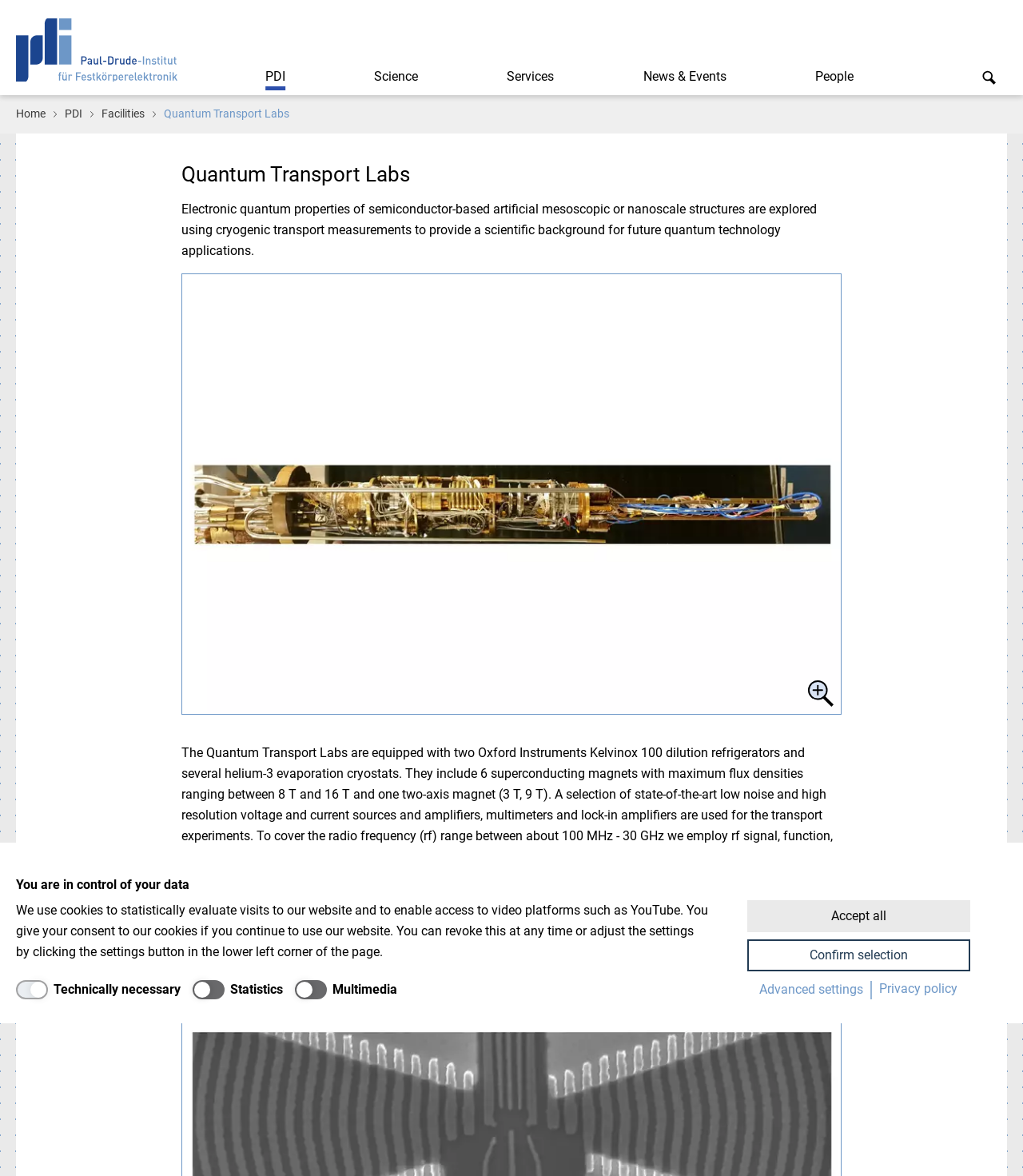Determine the coordinates of the bounding box that should be clicked to complete the instruction: "View the news and events". The coordinates should be represented by four float numbers between 0 and 1: [left, top, right, bottom].

[0.62, 0.05, 0.718, 0.08]